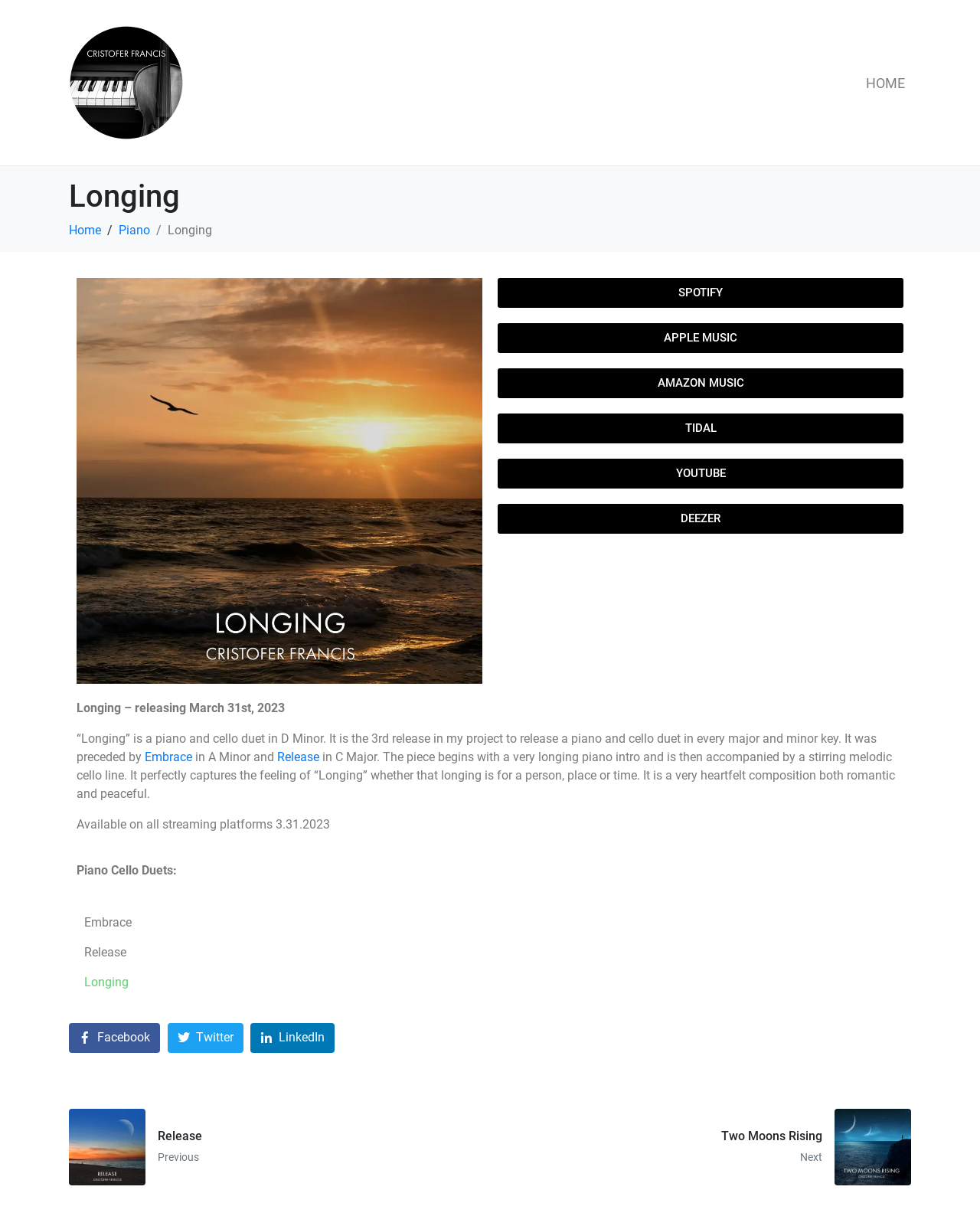Explain the webpage's layout and main content in detail.

This webpage is dedicated to the original piano and cello duet "Longing" by Cristofer Francis. At the top, there is a navigation bar with links to "HOME" and other pages. Below the navigation bar, the title "Longing" is prominently displayed.

The main content of the page is an article that provides information about the duet. There are several links to popular music streaming platforms, including Spotify, Apple Music, and YouTube, where the duet can be accessed. 

The article describes the duet as a piano and cello piece in D Minor, which is part of a project to release a duet in every major and minor key. It also mentions that the piece begins with a longing piano intro and is accompanied by a stirring melodic cello line, capturing the feeling of longing.

There are several links to other related pieces, including "Embrace" and "Release", which are also part of the piano and cello duet project. Additionally, there are links to share the page on social media platforms like Facebook, Twitter, and LinkedIn.

At the bottom of the page, there are navigation links to previous and next releases, "Release Previous" and "Two Moons Rising Next", respectively.